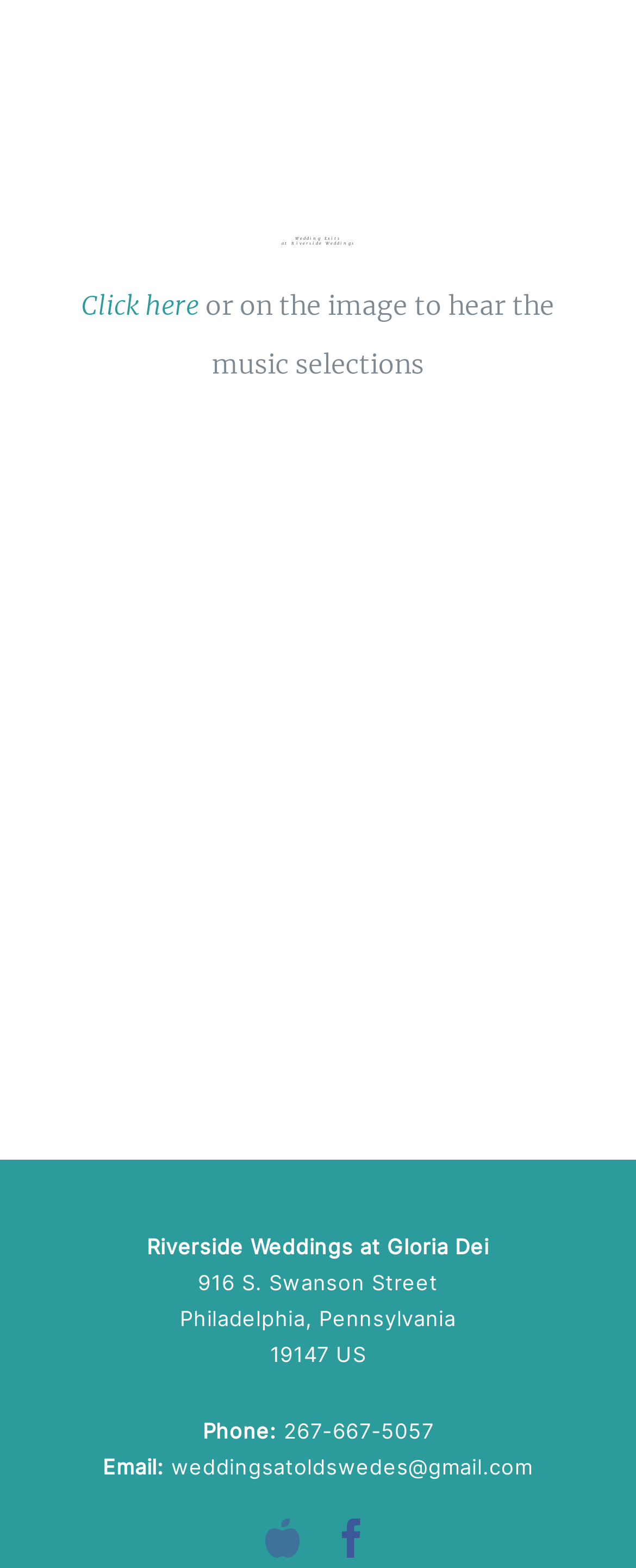From the webpage screenshot, predict the bounding box coordinates (top-left x, top-left y, bottom-right x, bottom-right y) for the UI element described here: aria-label="instagram" title="Instagram"

[0.417, 0.968, 0.471, 0.993]